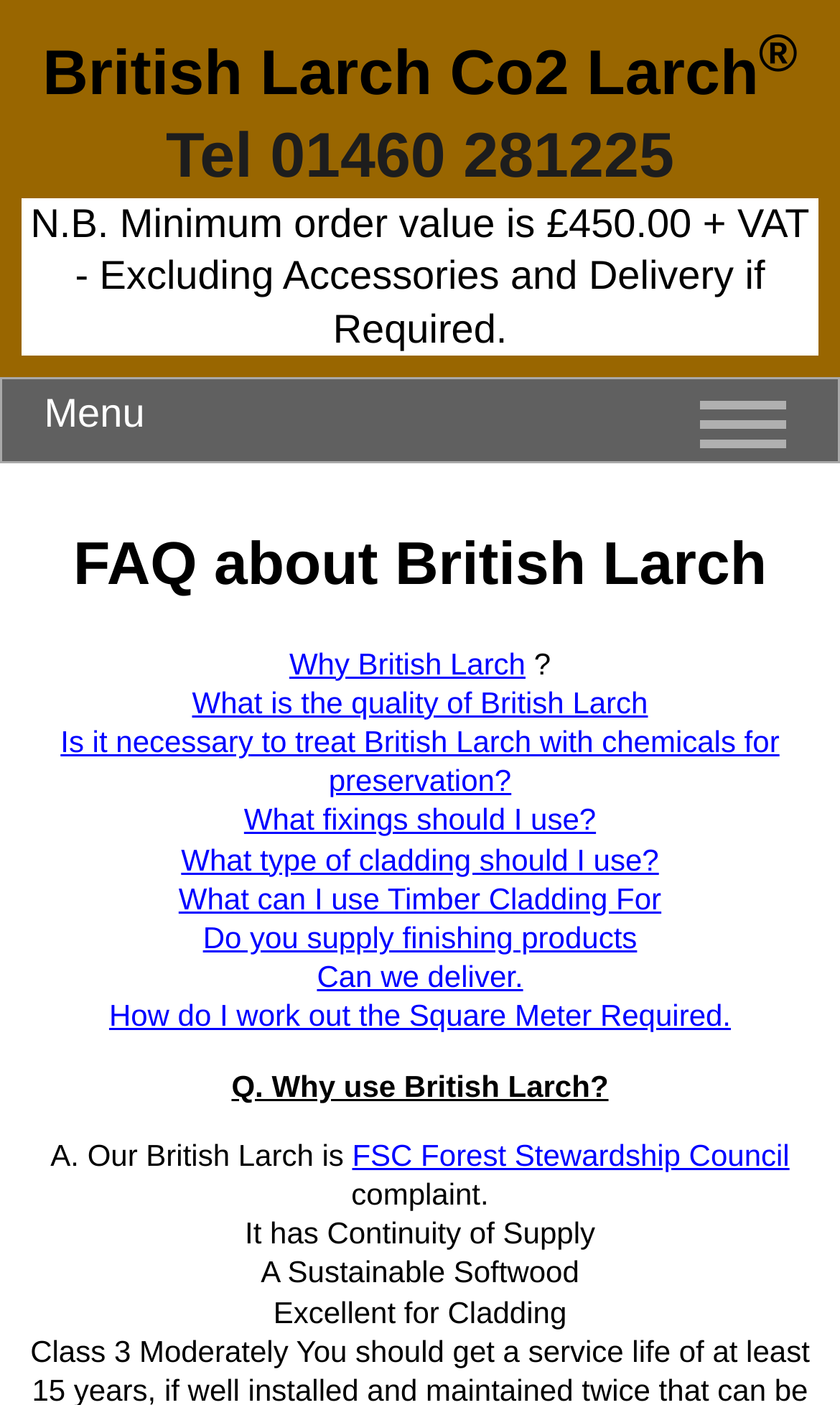Can you determine the bounding box coordinates of the area that needs to be clicked to fulfill the following instruction: "Click the 'Tel 01460 281225' link"?

[0.198, 0.086, 0.802, 0.136]